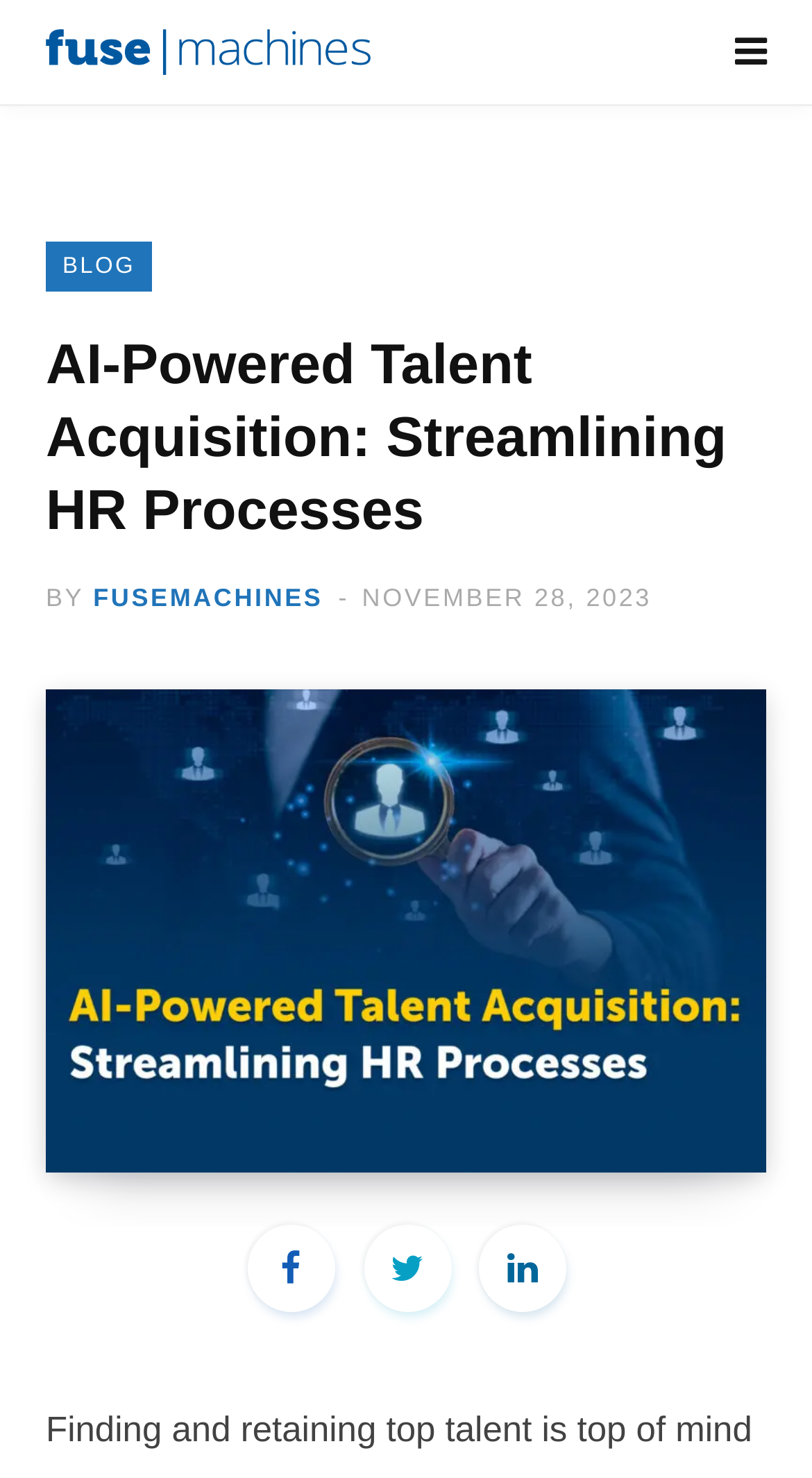What is the name of the company? Look at the image and give a one-word or short phrase answer.

Fusemachines